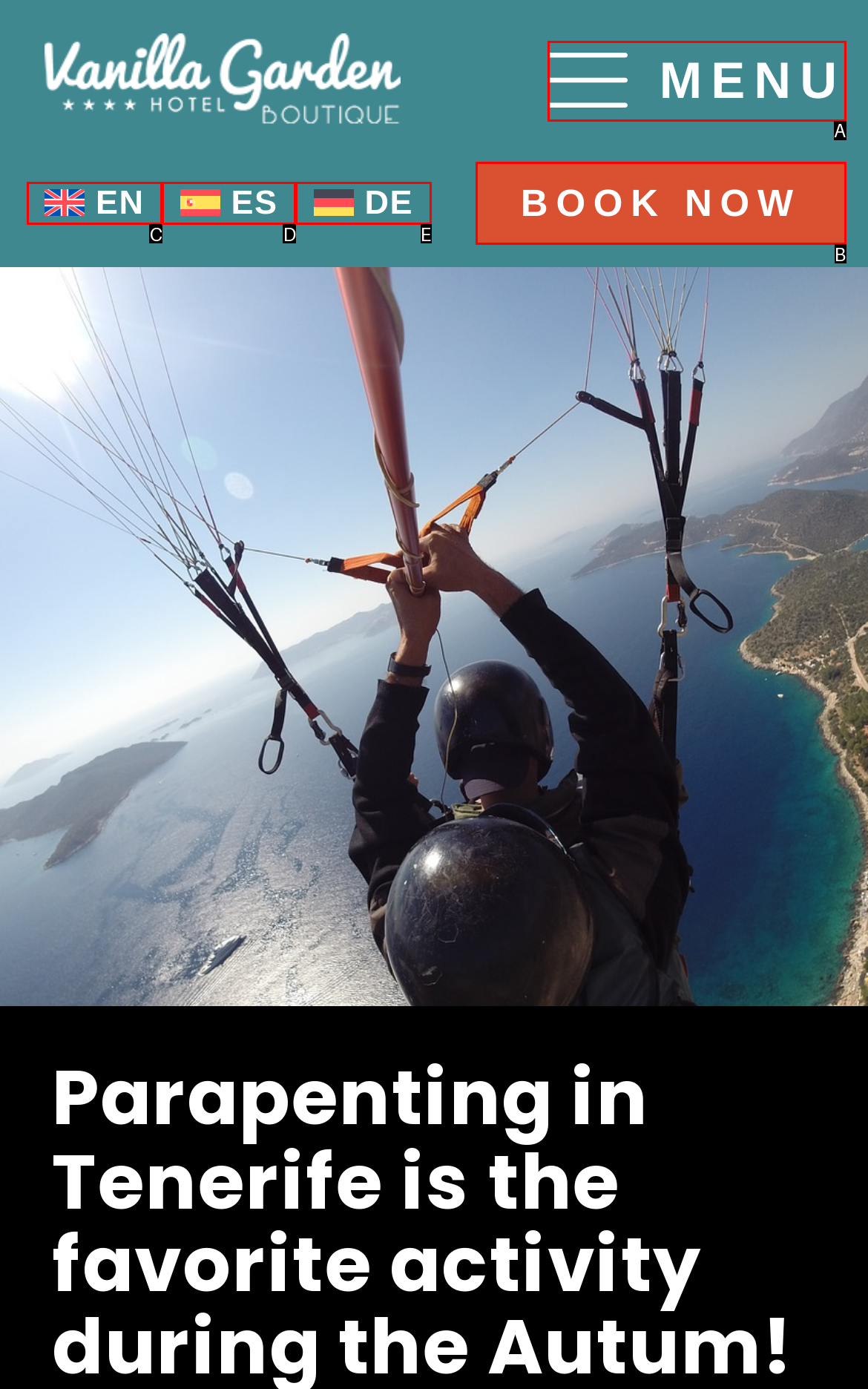Based on the description: EN, identify the matching HTML element. Reply with the letter of the correct option directly.

C